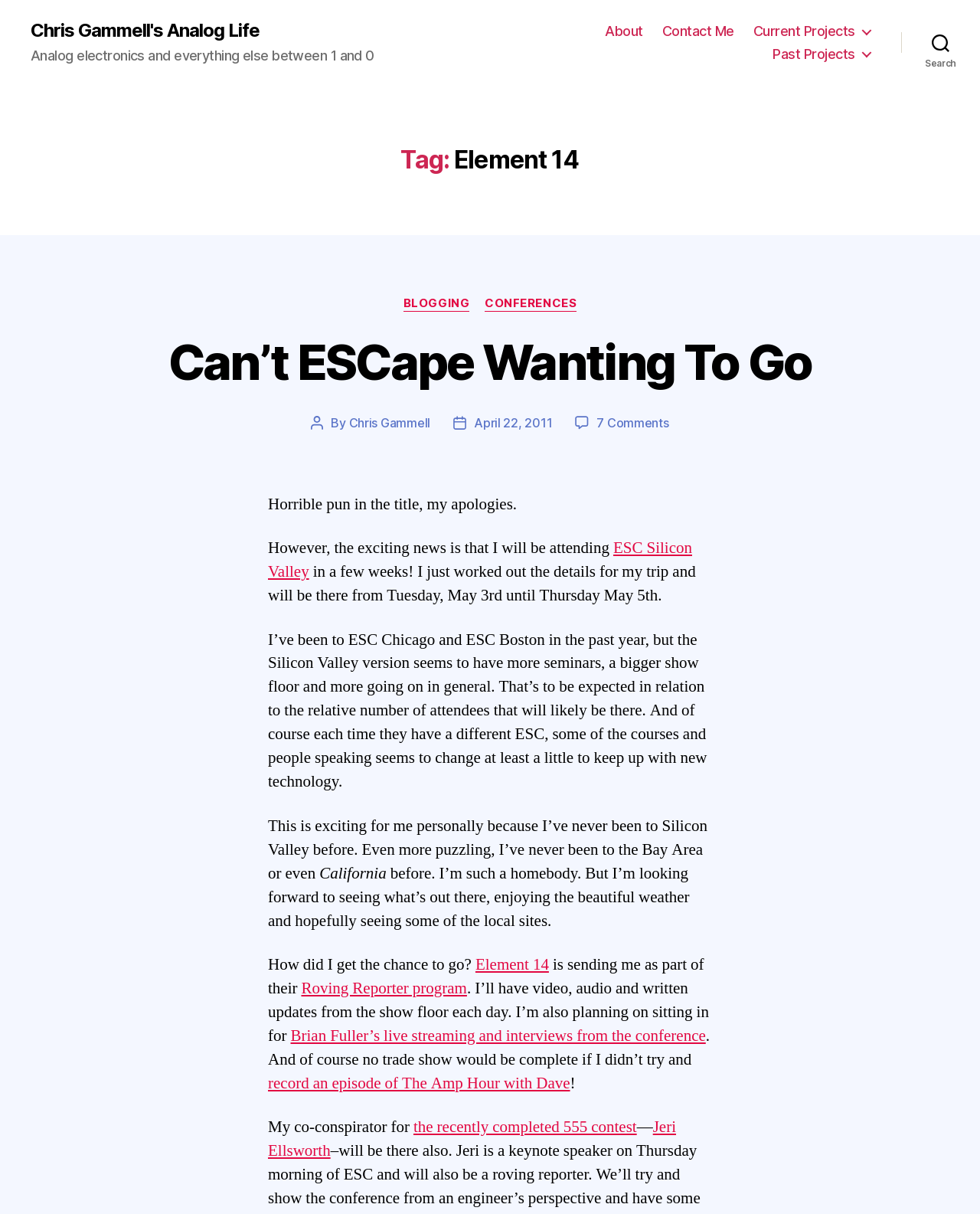Identify the bounding box for the described UI element. Provide the coordinates in (top-left x, top-left y, bottom-right x, bottom-right y) format with values ranging from 0 to 1: Home

None